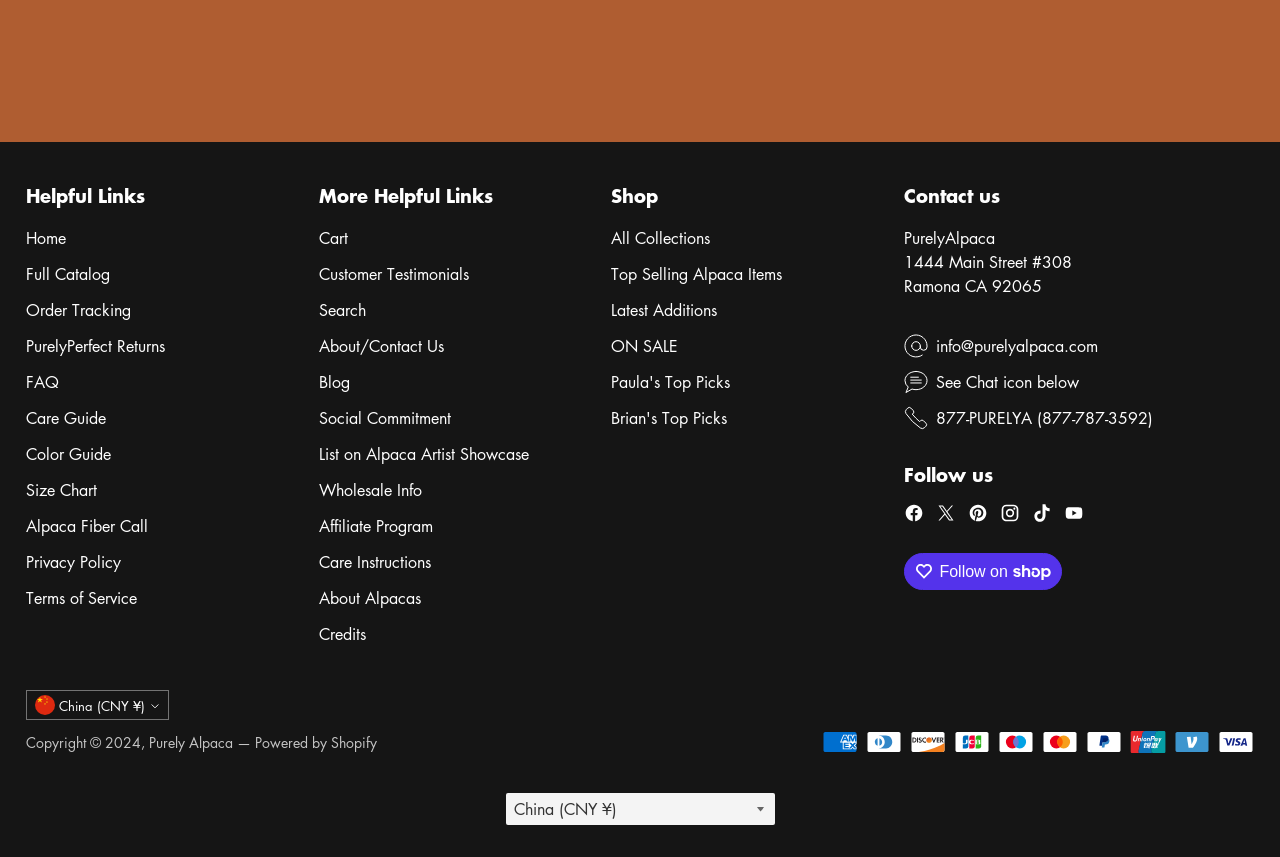Can you look at the image and give a comprehensive answer to the question:
What is the business name?

I found the business name 'PurelyAlpaca' in the contact information section of the webpage, where it is written as 'PurelyAlpaca, 1444 Main Street #308, Ramona CA 92065'.